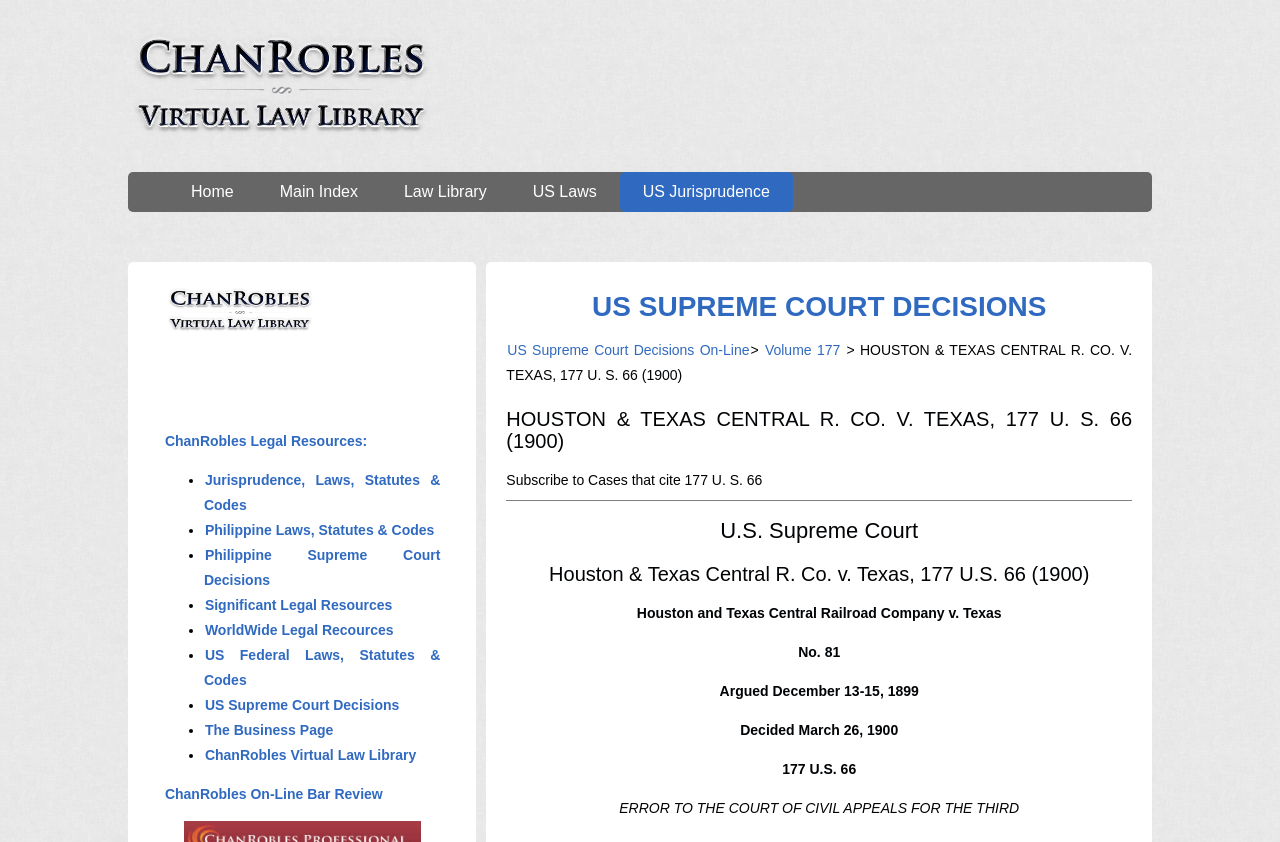Identify the bounding box coordinates of the clickable region required to complete the instruction: "Go to Home". The coordinates should be given as four float numbers within the range of 0 and 1, i.e., [left, top, right, bottom].

[0.131, 0.204, 0.201, 0.252]